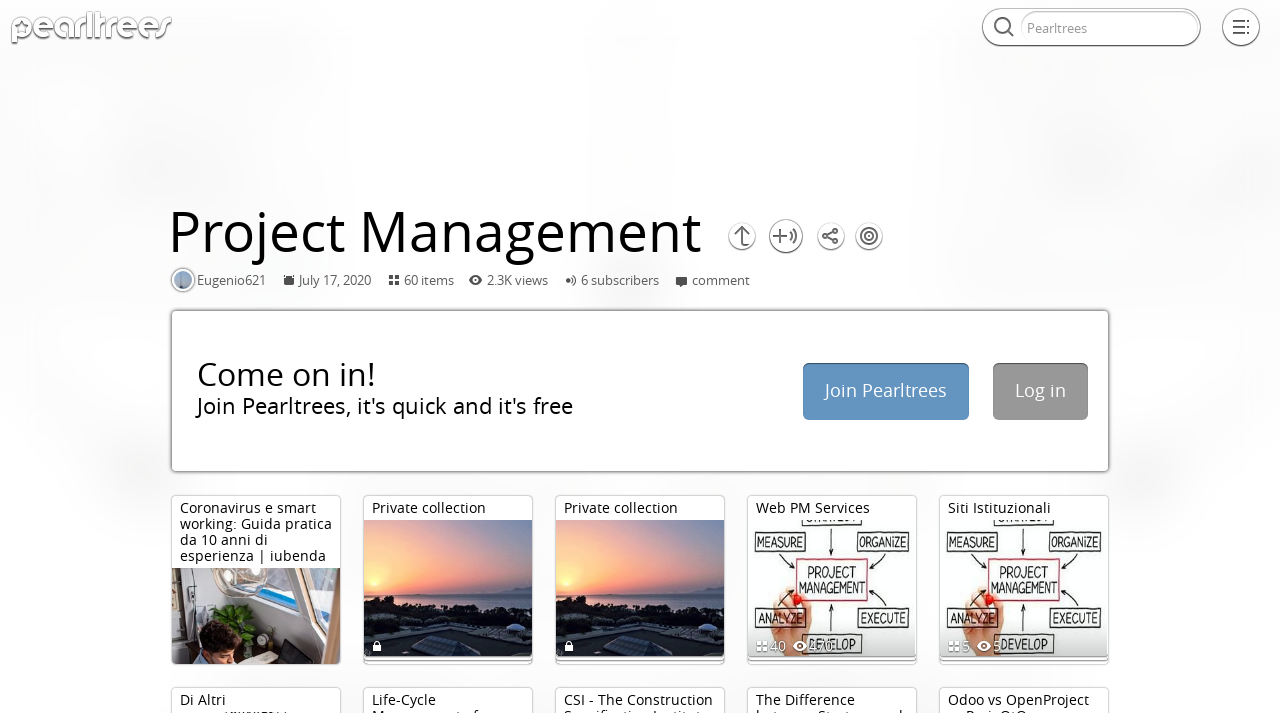Answer the question with a single word or phrase: 
How many items are in the collection?

60